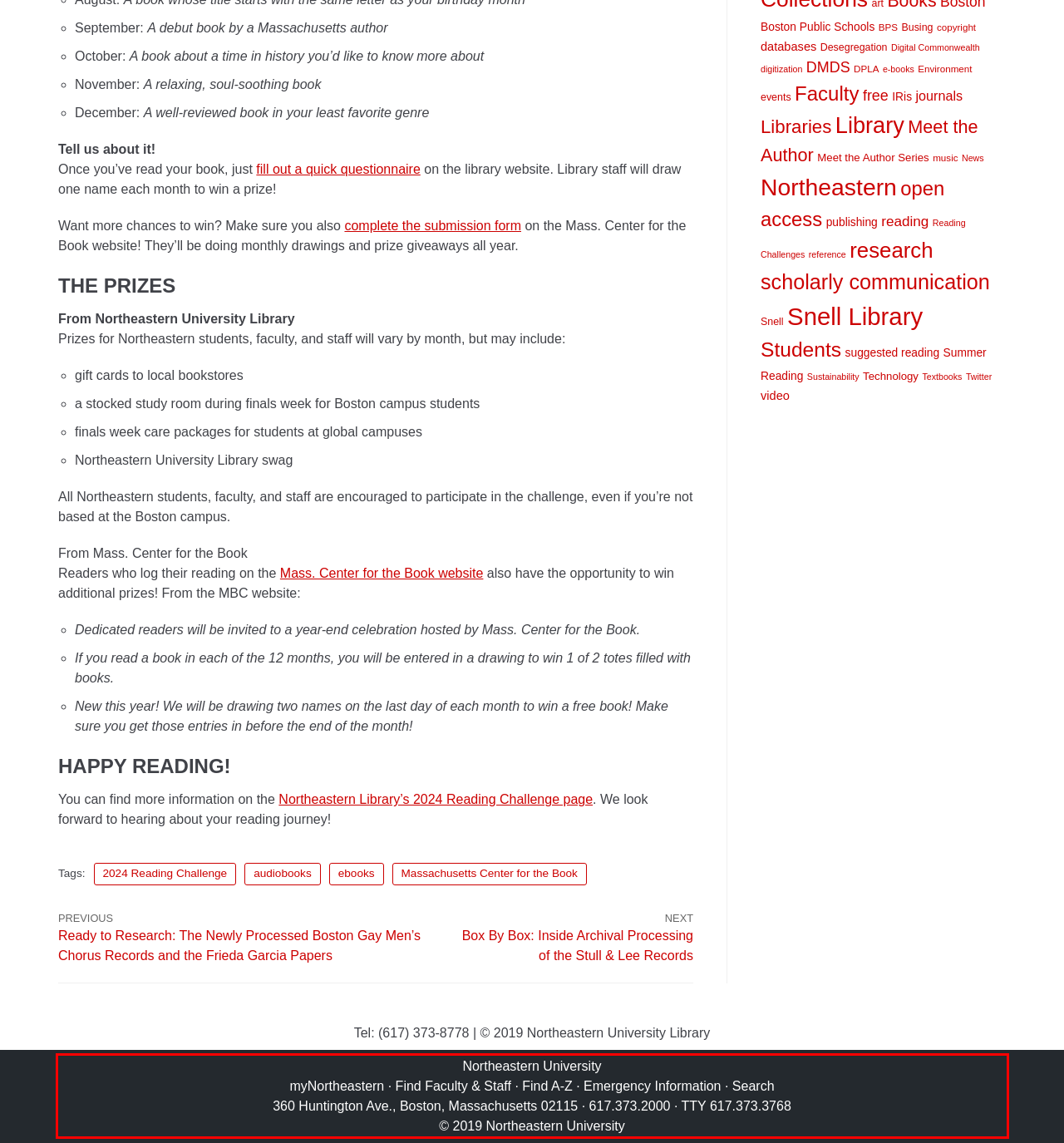Given a screenshot of a webpage, locate the red bounding box and extract the text it encloses.

Northeastern University myNortheastern · Find Faculty & Staff · Find A-Z · Emergency Information · Search 360 Huntington Ave., Boston, Massachusetts 02115 · 617.373.2000 · TTY 617.373.3768 © 2019 Northeastern University